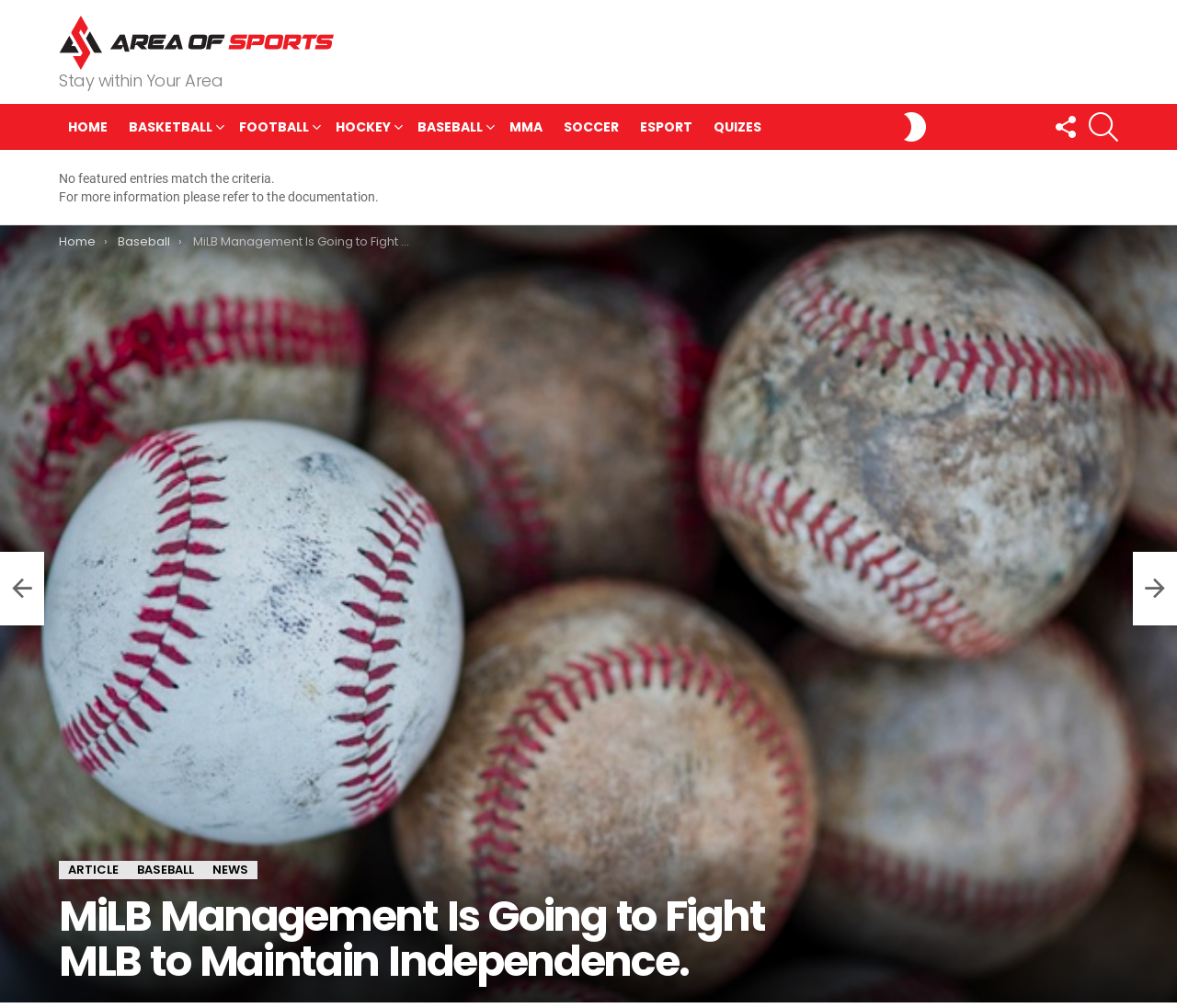Locate the bounding box coordinates of the clickable region necessary to complete the following instruction: "read baseball news". Provide the coordinates in the format of four float numbers between 0 and 1, i.e., [left, top, right, bottom].

[0.109, 0.854, 0.173, 0.872]